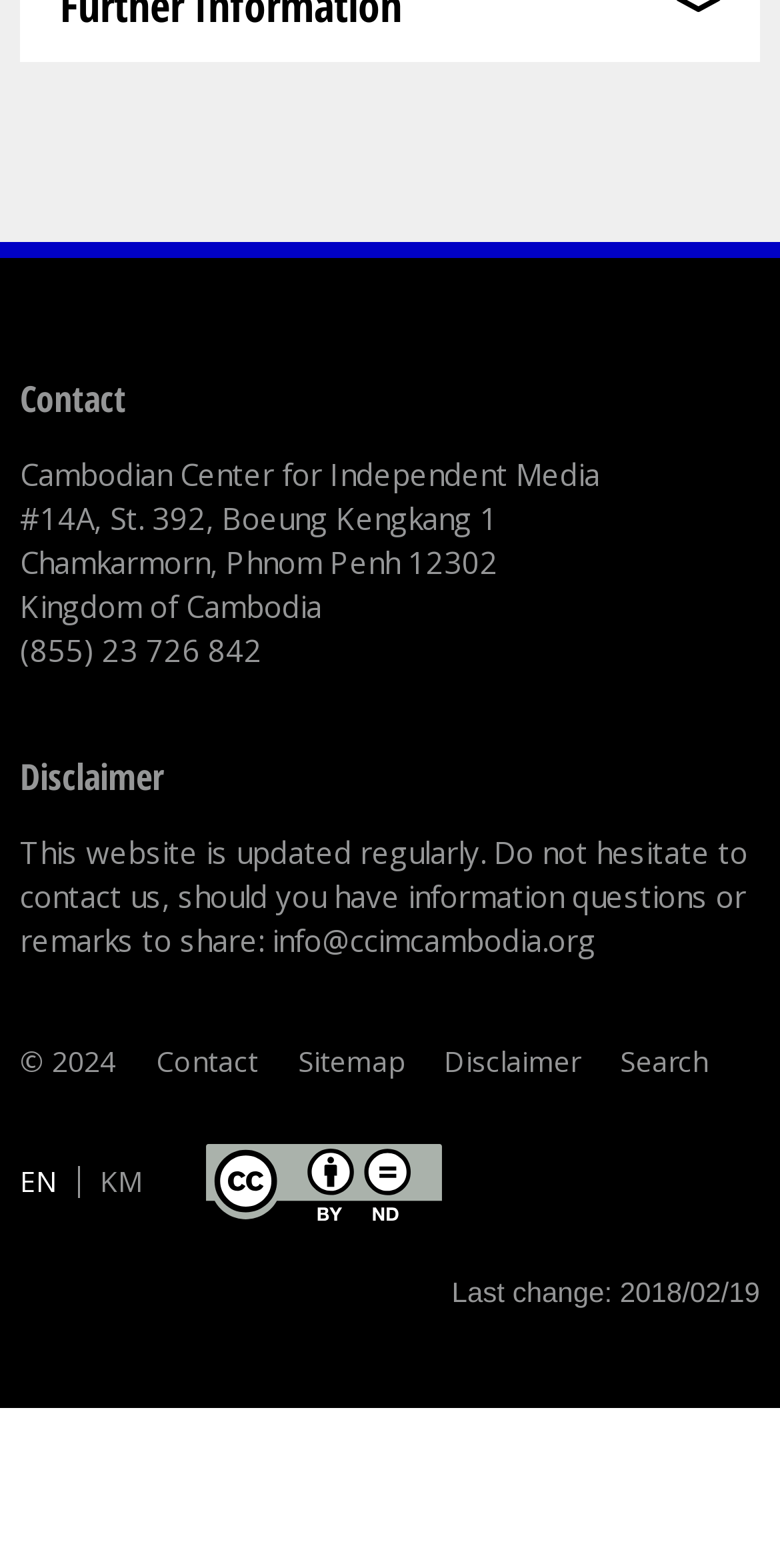Identify the bounding box coordinates for the UI element described as follows: "EN". Ensure the coordinates are four float numbers between 0 and 1, formatted as [left, top, right, bottom].

[0.026, 0.741, 0.074, 0.765]